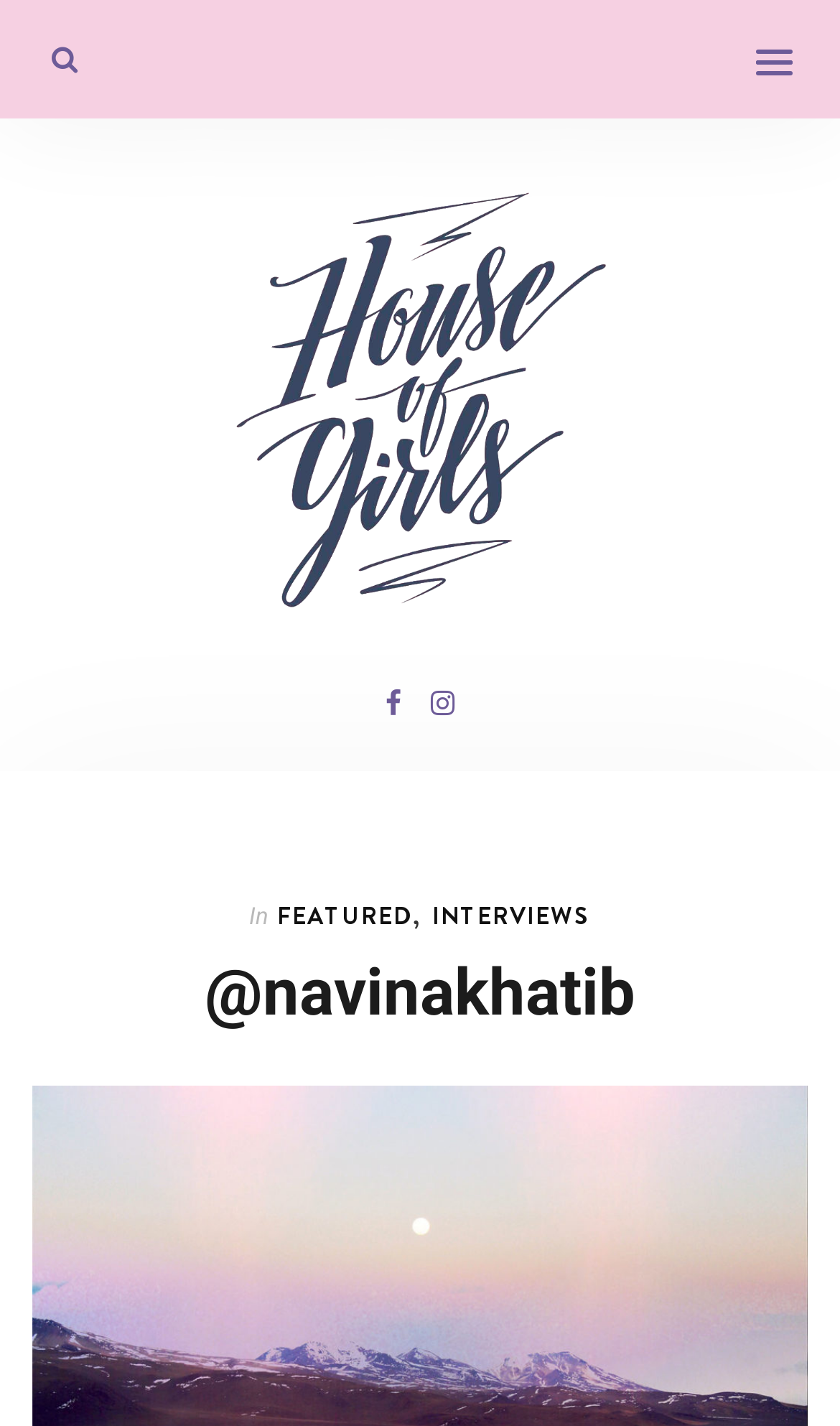How many social media links are there?
Give a single word or phrase as your answer by examining the image.

2